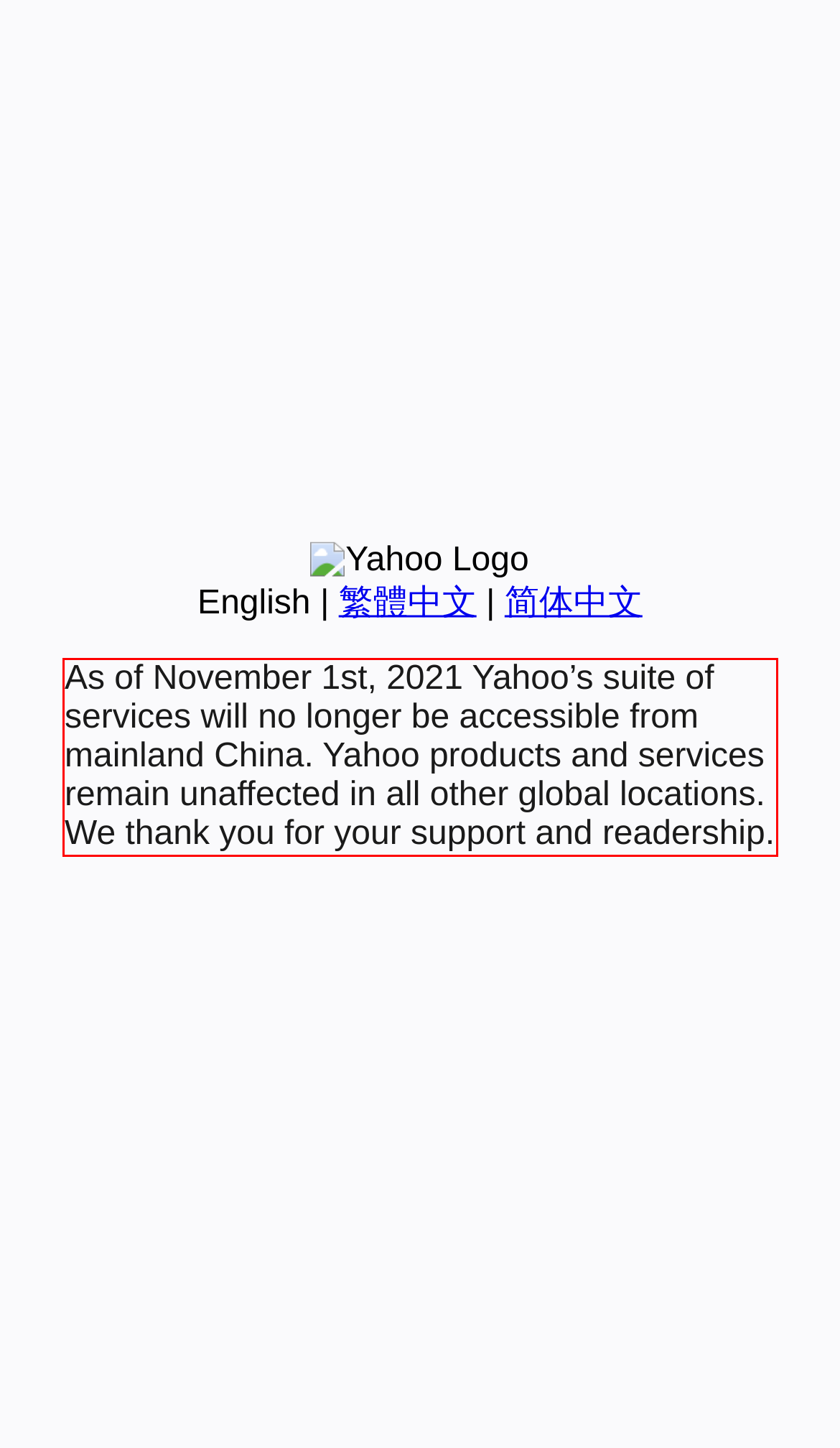You are presented with a webpage screenshot featuring a red bounding box. Perform OCR on the text inside the red bounding box and extract the content.

As of November 1st, 2021 Yahoo’s suite of services will no longer be accessible from mainland China. Yahoo products and services remain unaffected in all other global locations. We thank you for your support and readership.